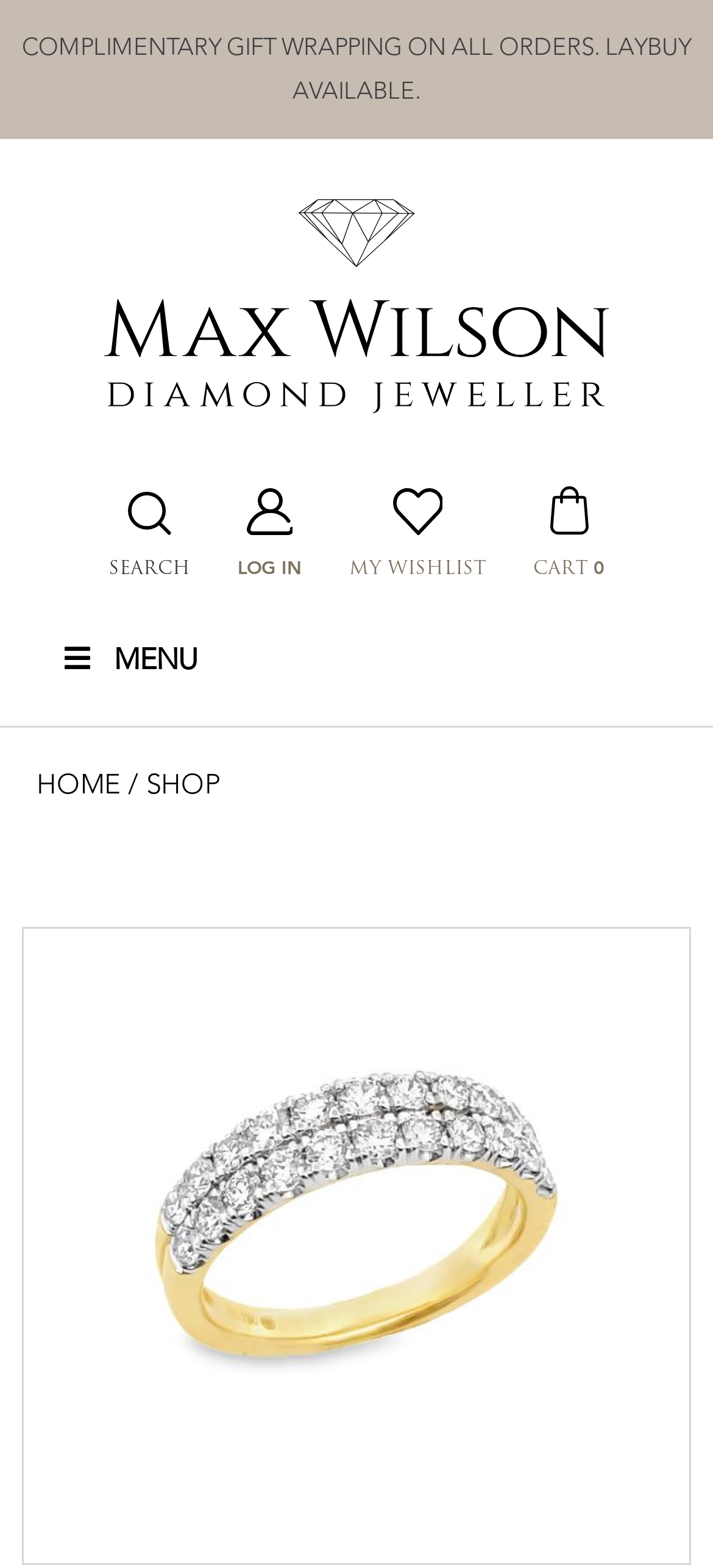Identify the bounding box for the given UI element using the description provided. Coordinates should be in the format (top-left x, top-left y, bottom-right x, bottom-right y) and must be between 0 and 1. Here is the description: title="072596"

[0.033, 0.592, 0.967, 0.997]